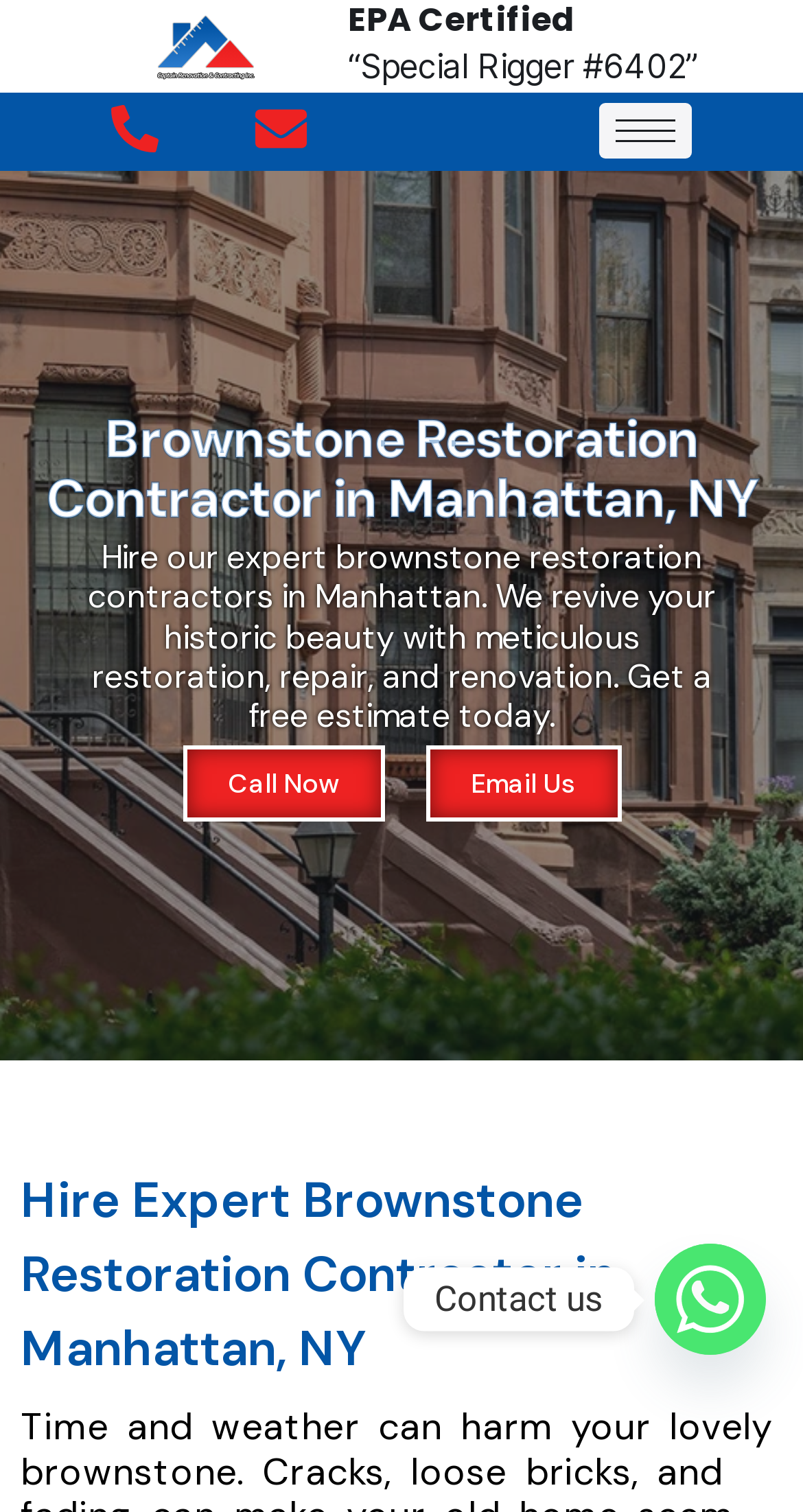Please determine the heading text of this webpage.

Brownstone Restoration Contractor in Manhattan, NY